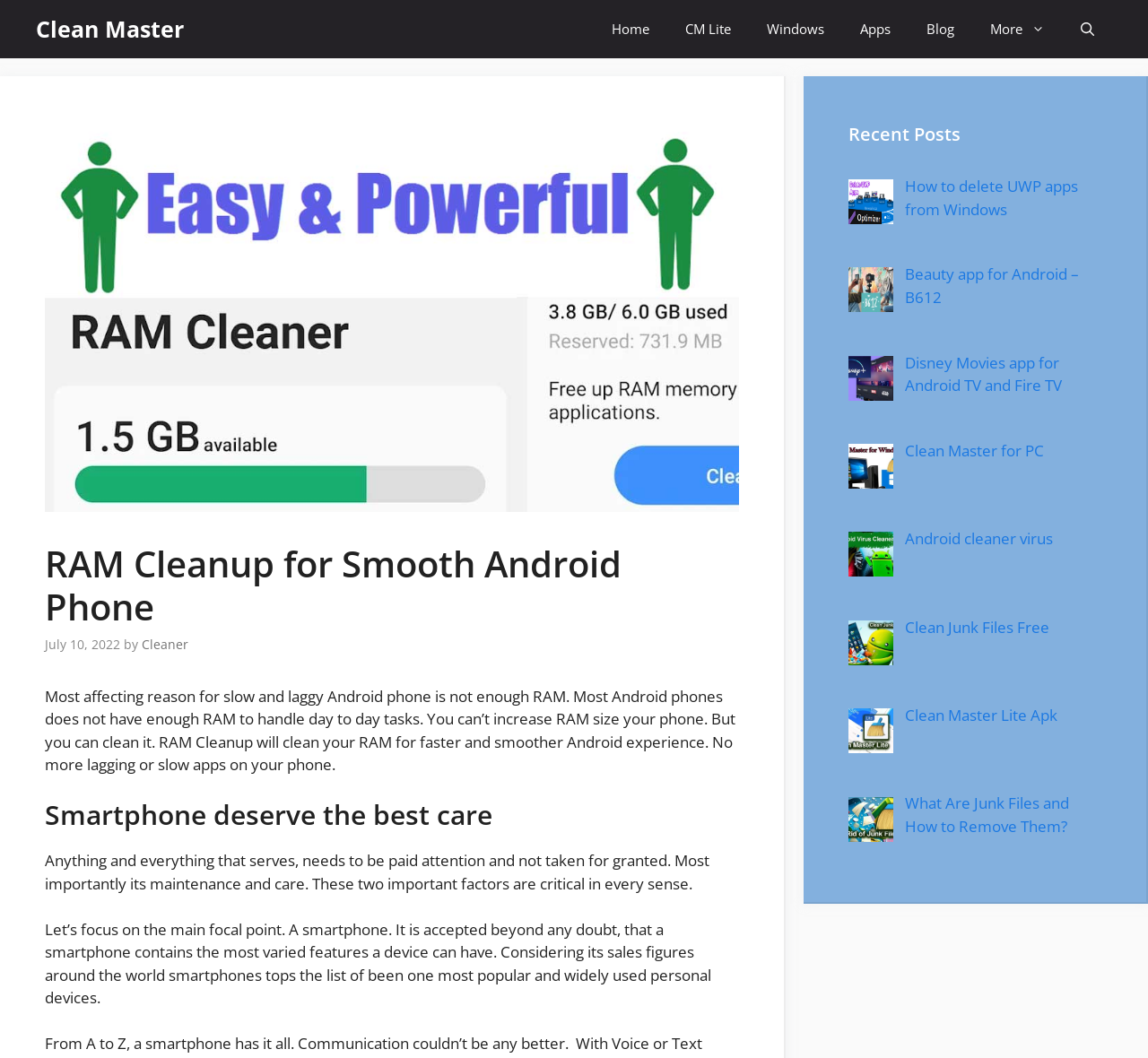Extract the bounding box coordinates for the described element: "Android cleaner virus". The coordinates should be represented as four float numbers between 0 and 1: [left, top, right, bottom].

[0.788, 0.499, 0.917, 0.519]